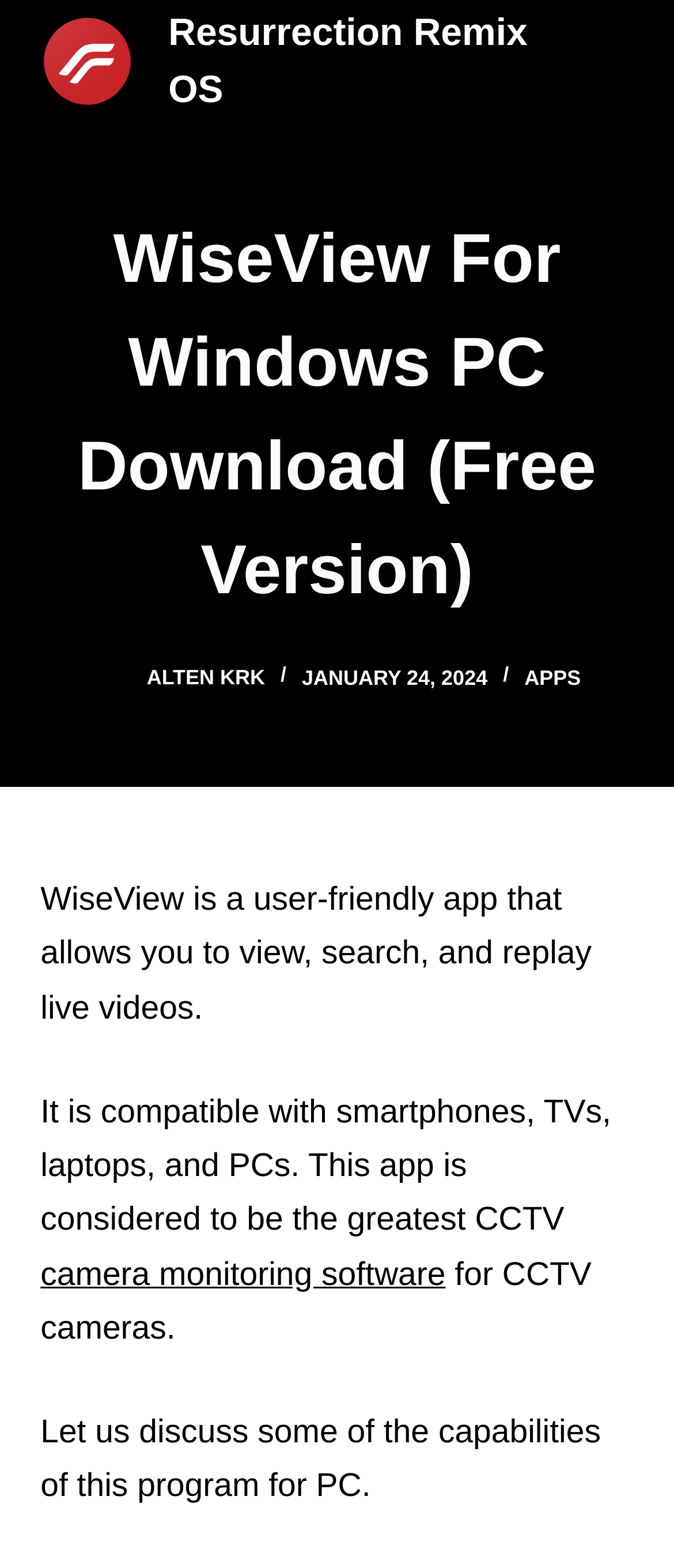Provide the bounding box coordinates of the HTML element described by the text: "Alten KRK".

[0.218, 0.424, 0.393, 0.44]